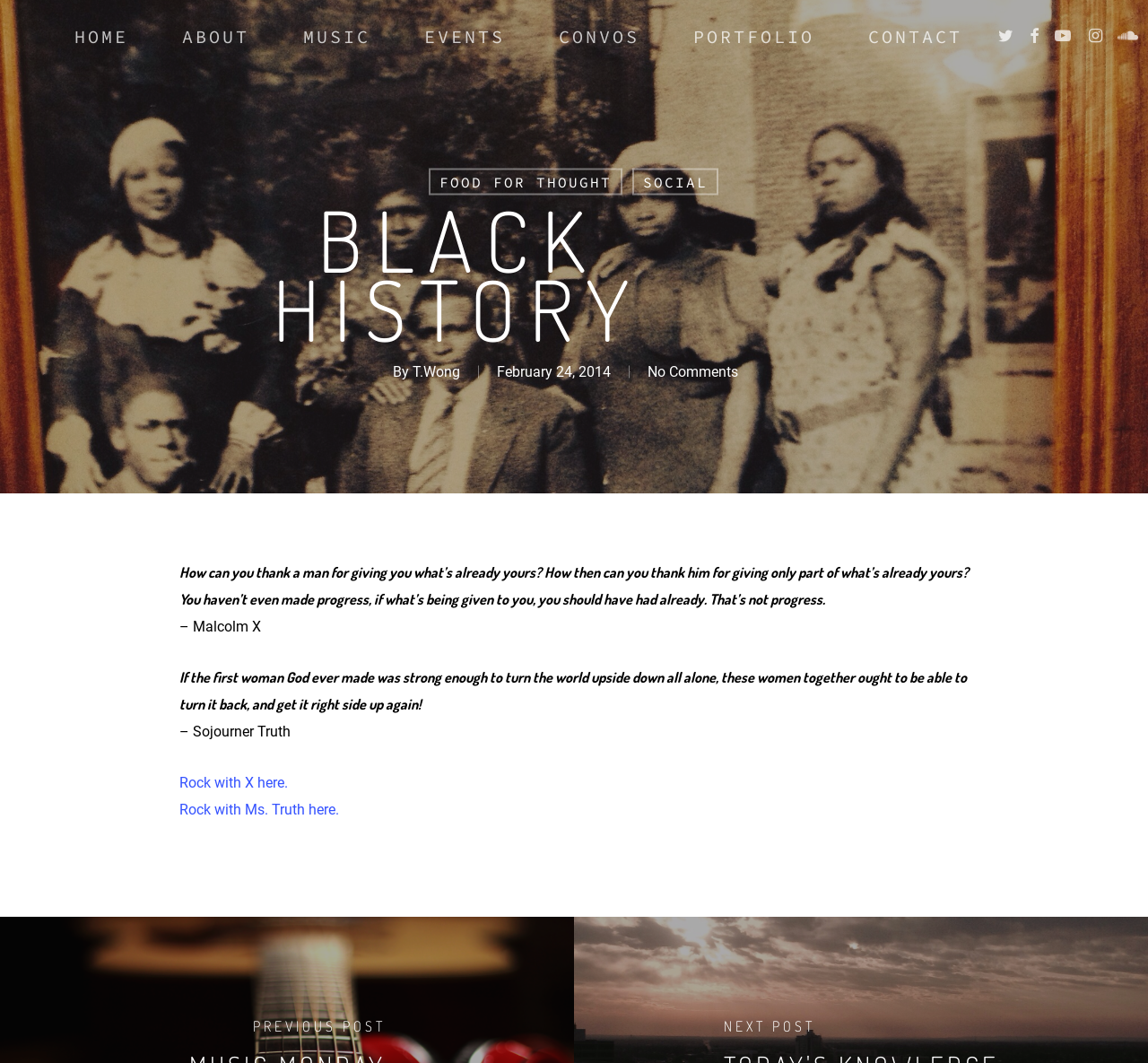What is the name of the author of the article?
Please provide a single word or phrase as your answer based on the image.

T.Wong